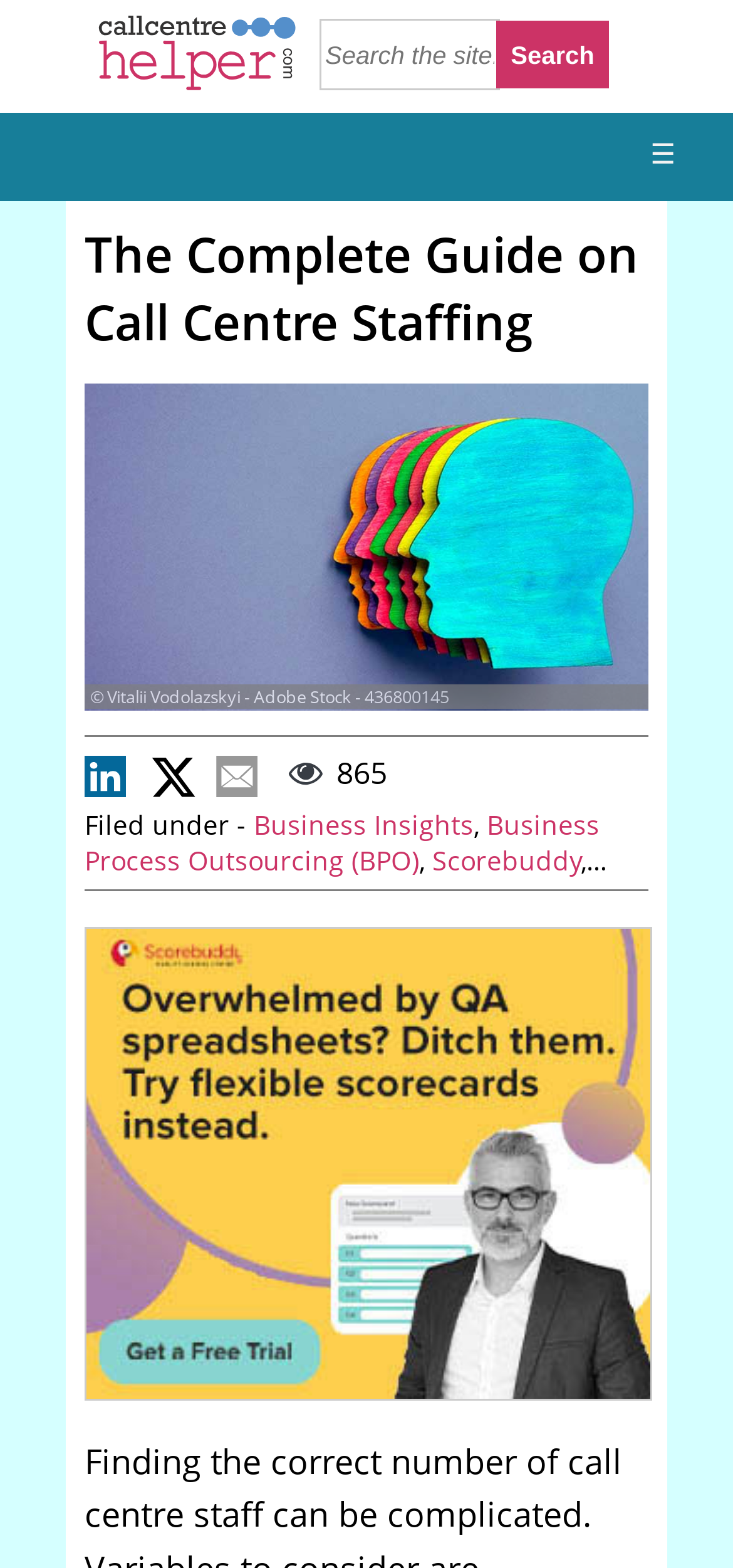What is the category of the article? Examine the screenshot and reply using just one word or a brief phrase.

Business Insights